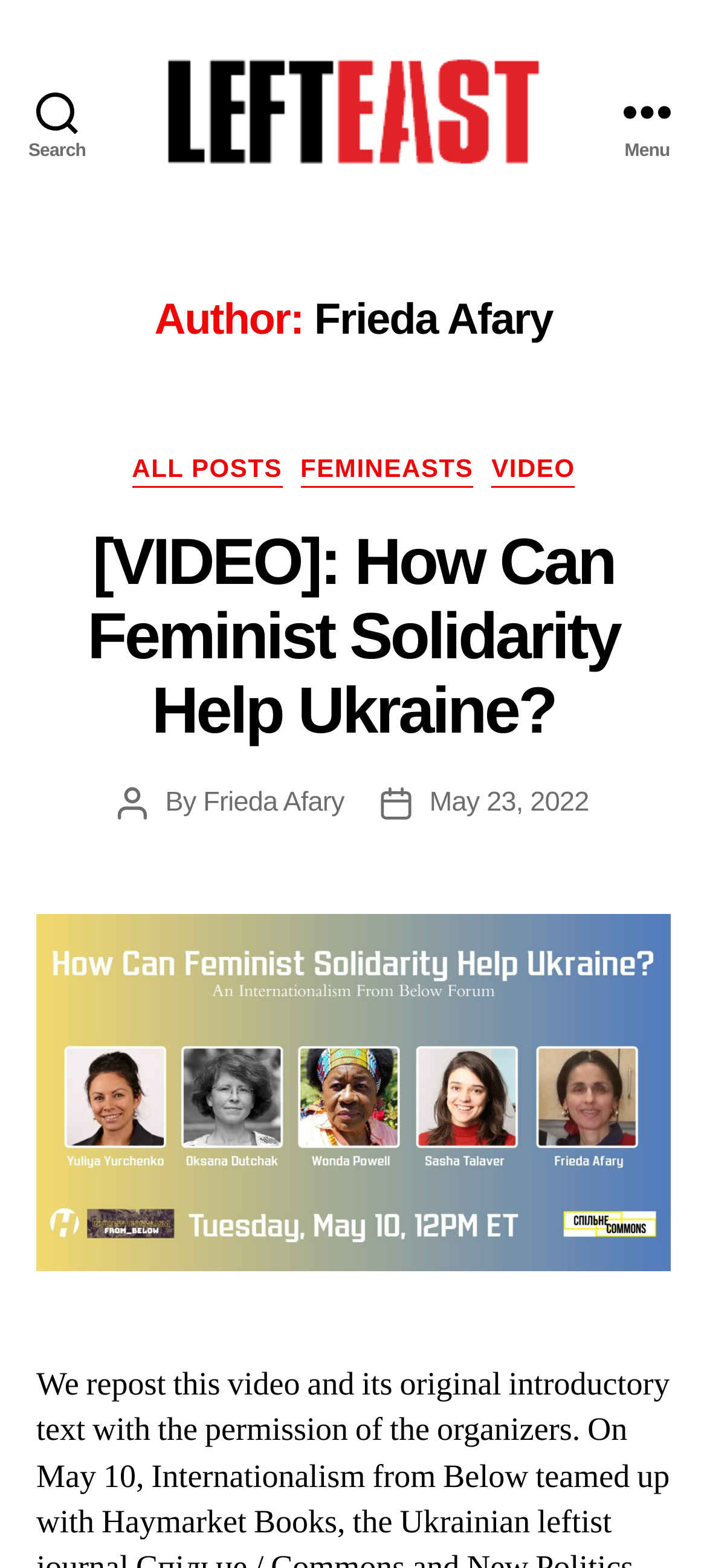Refer to the image and provide an in-depth answer to the question: 
What is the author's name?

The author's name can be found in the header section of the webpage, where it is written as 'Author: Frieda Afary'. Additionally, the author's name is also mentioned in the post author section as 'By Frieda Afary'.